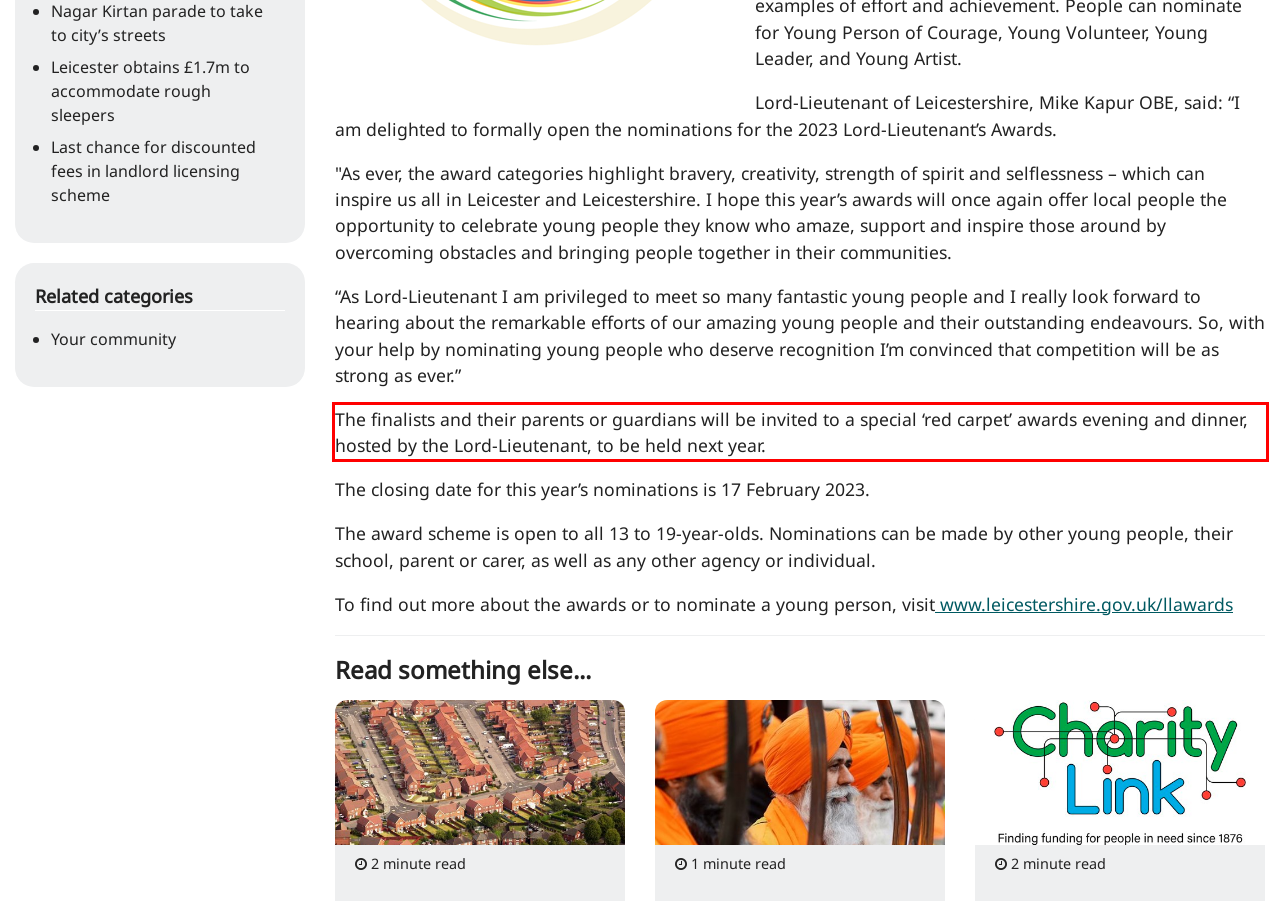Given a screenshot of a webpage, identify the red bounding box and perform OCR to recognize the text within that box.

The finalists and their parents or guardians will be invited to a special ‘red carpet’ awards evening and dinner, hosted by the Lord-Lieutenant, to be held next year.